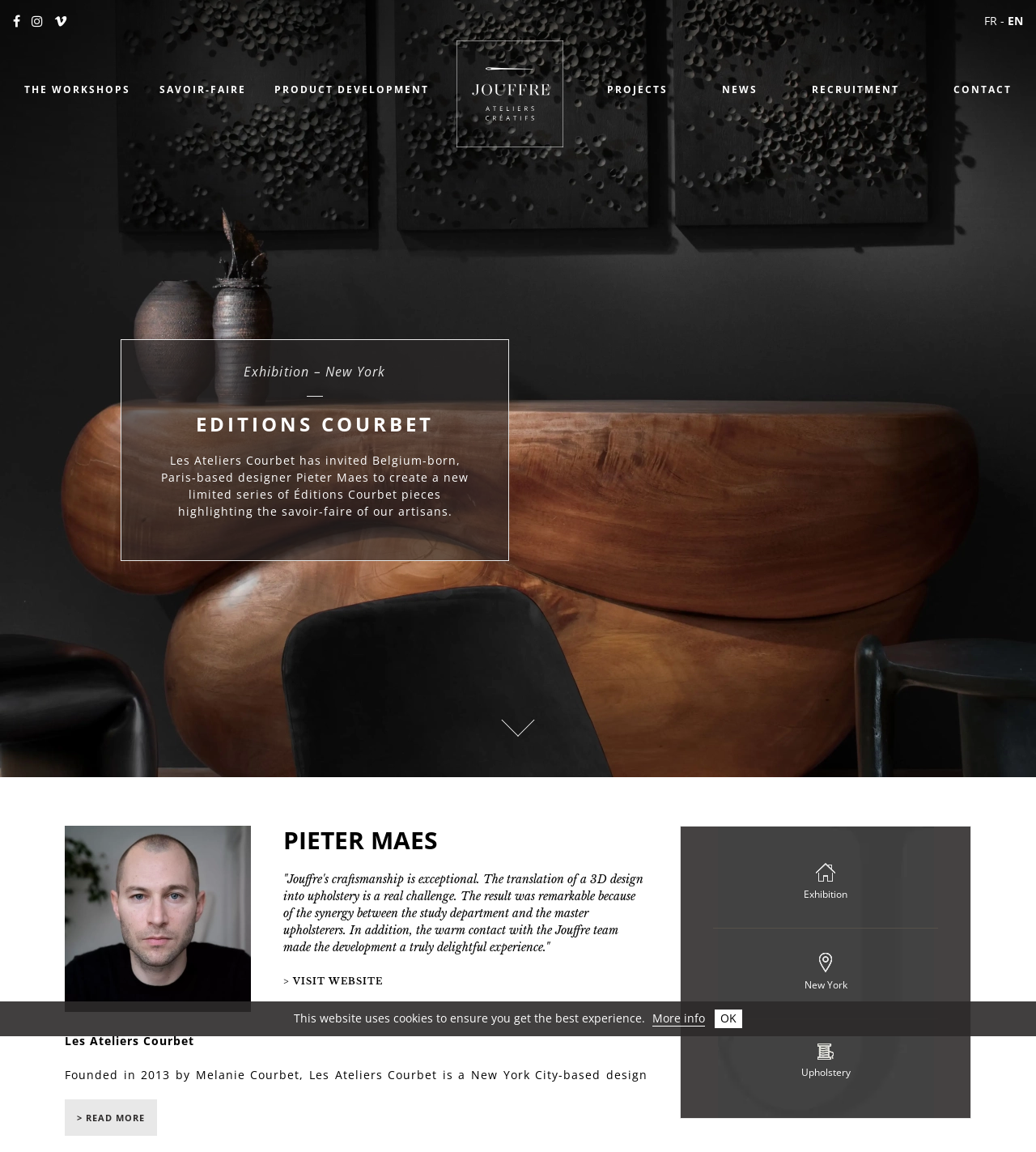Provide the bounding box coordinates of the UI element that matches the description: "The workshops".

[0.023, 0.072, 0.126, 0.104]